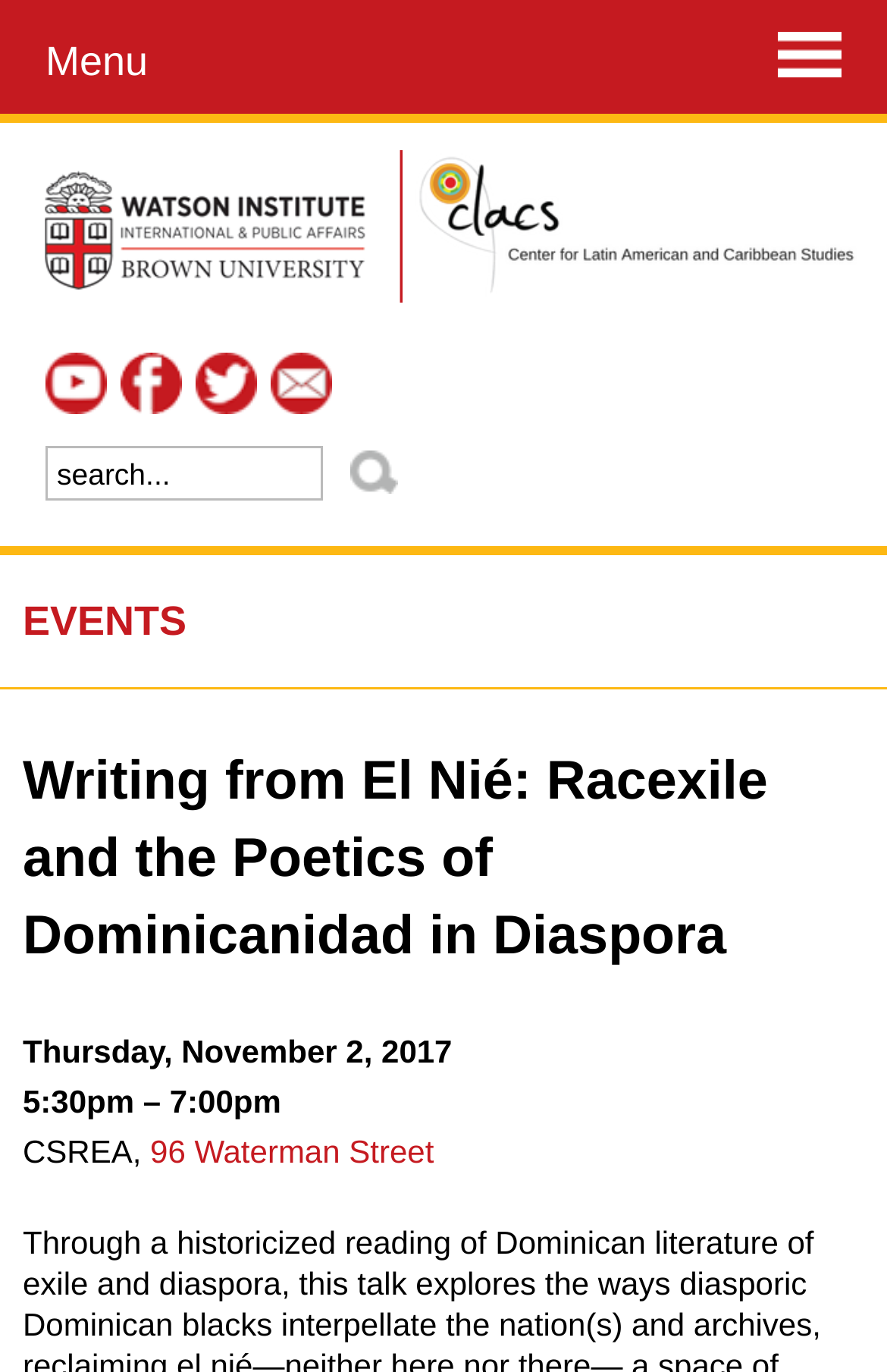Please provide a comprehensive response to the question based on the details in the image: What is the date of the event?

I found the answer by looking at the static text 'Thursday, November 2, 2017' which is located at the bottom of the page, indicating that it is the date of the event.